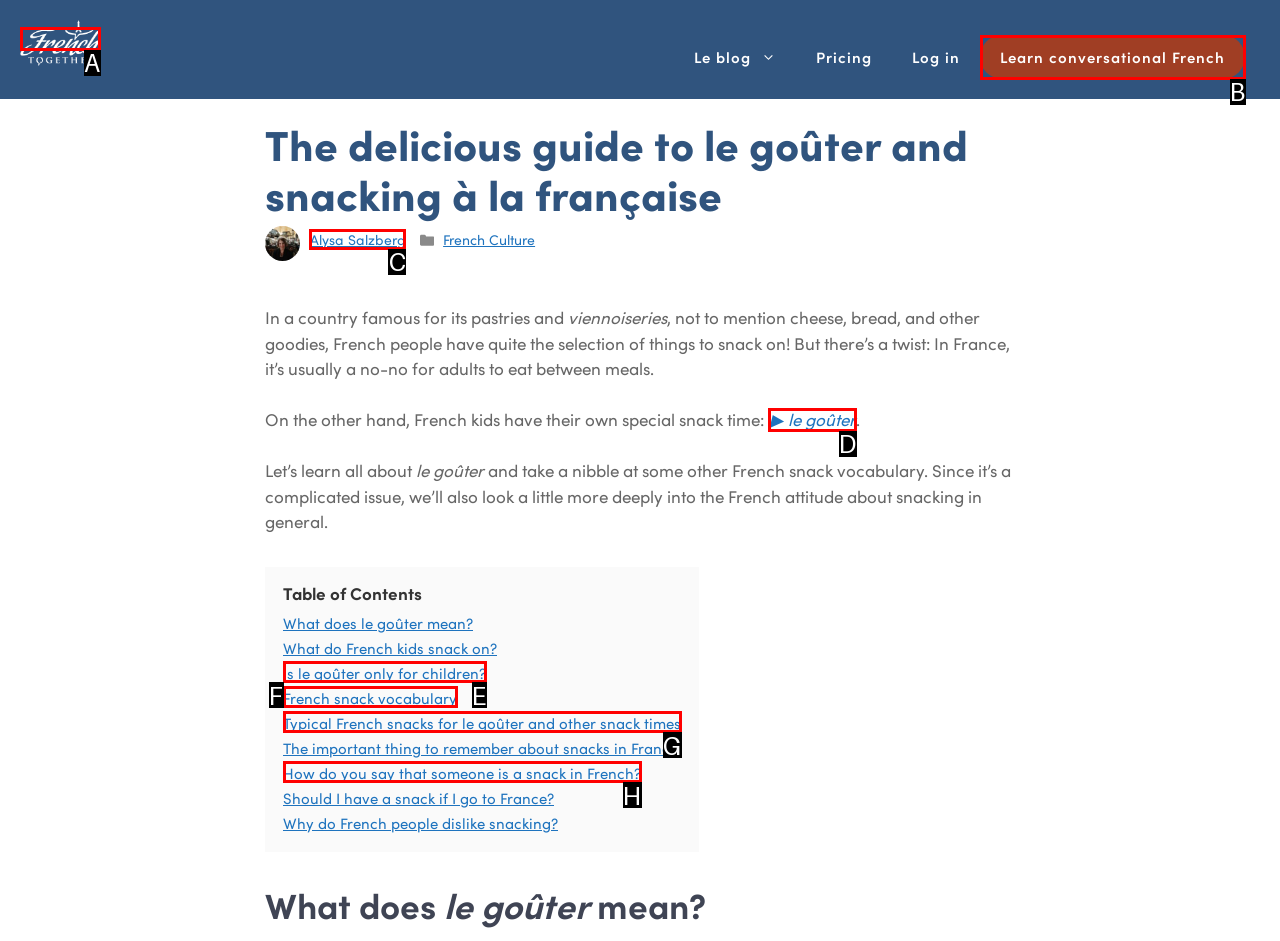Pick the right letter to click to achieve the task: Click ART NEST
Answer with the letter of the correct option directly.

None